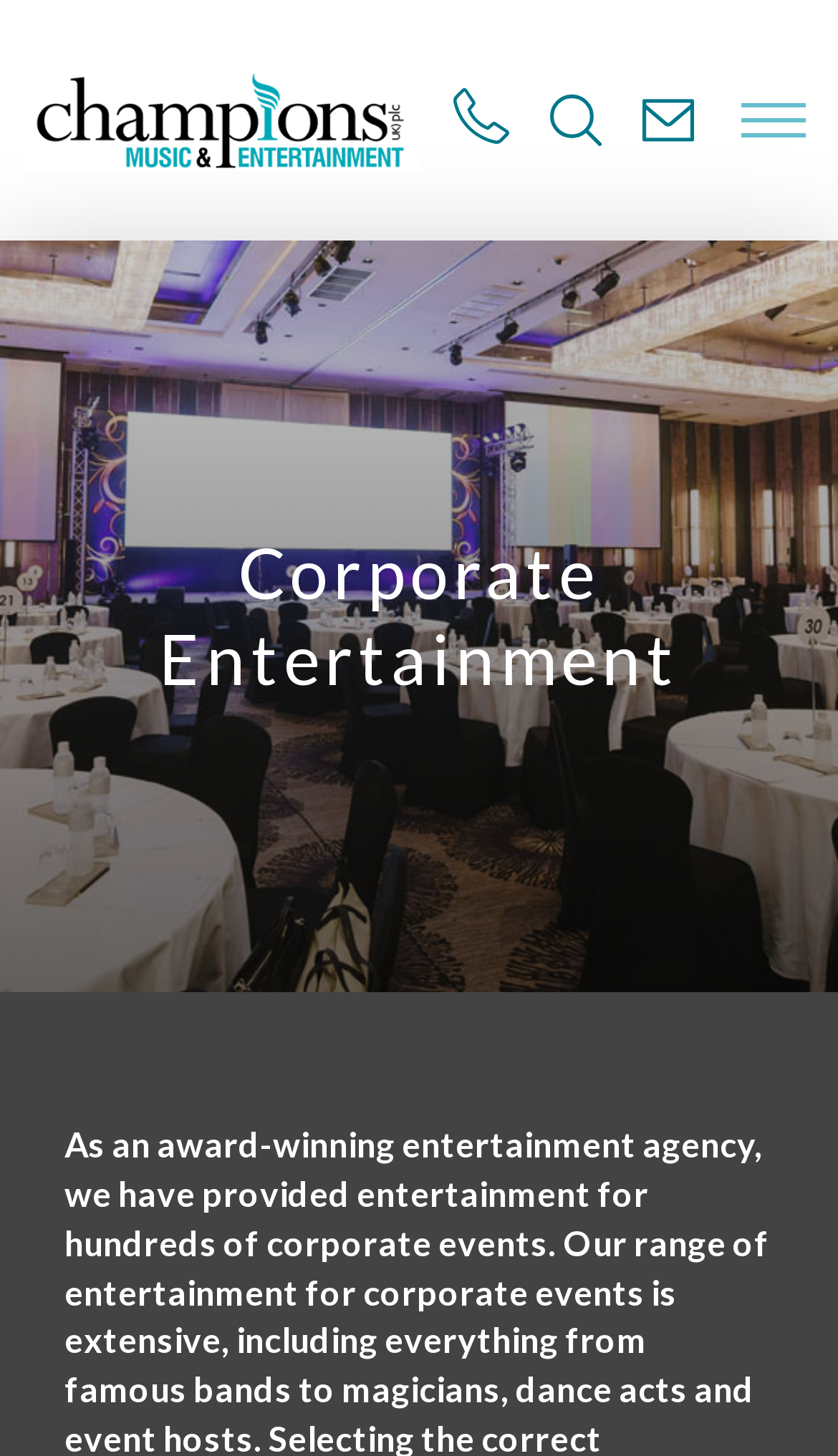Given the element description aria-label="Search Button", specify the bounding box coordinates of the corresponding UI element in the format (top-left x, top-left y, bottom-right x, bottom-right y). All values must be between 0 and 1.

[0.618, 0.033, 0.754, 0.132]